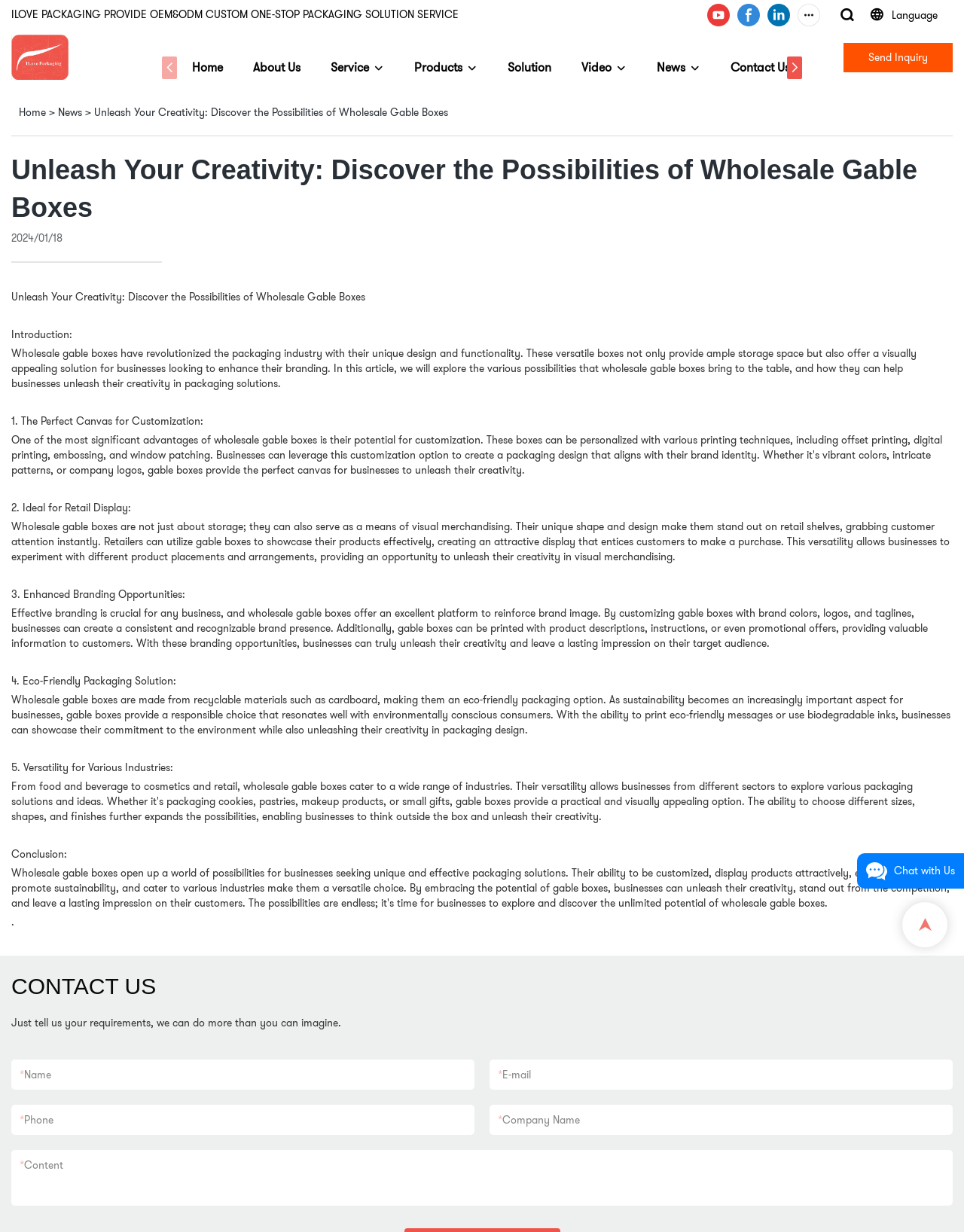Please specify the bounding box coordinates in the format (top-left x, top-left y, bottom-right x, bottom-right y), with values ranging from 0 to 1. Identify the bounding box for the UI component described as follows: Contact Us

[0.758, 0.022, 0.82, 0.088]